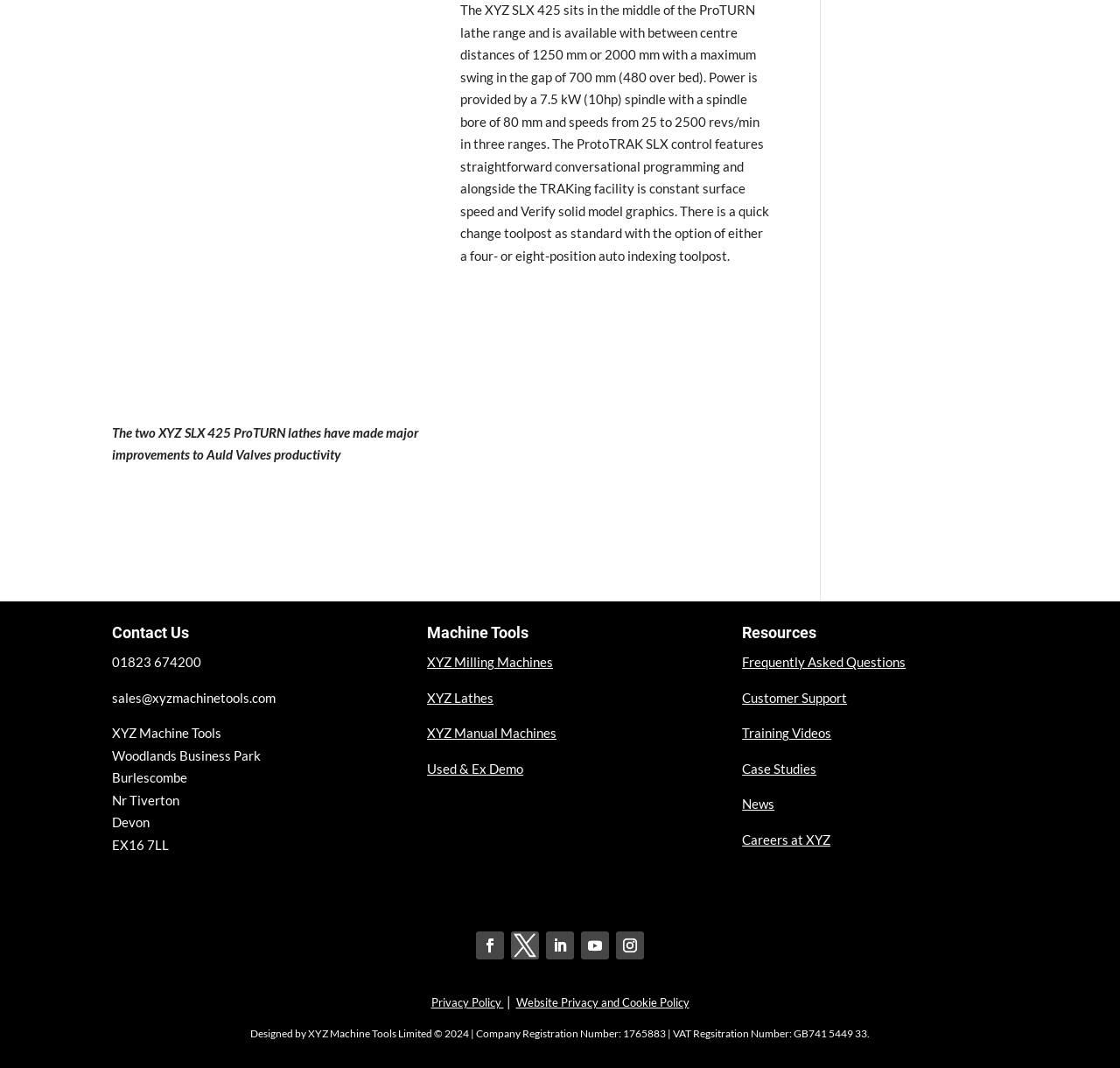Determine the bounding box for the HTML element described here: "Careers at XYZ". The coordinates should be given as [left, top, right, bottom] with each number being a float between 0 and 1.

[0.663, 0.778, 0.742, 0.793]